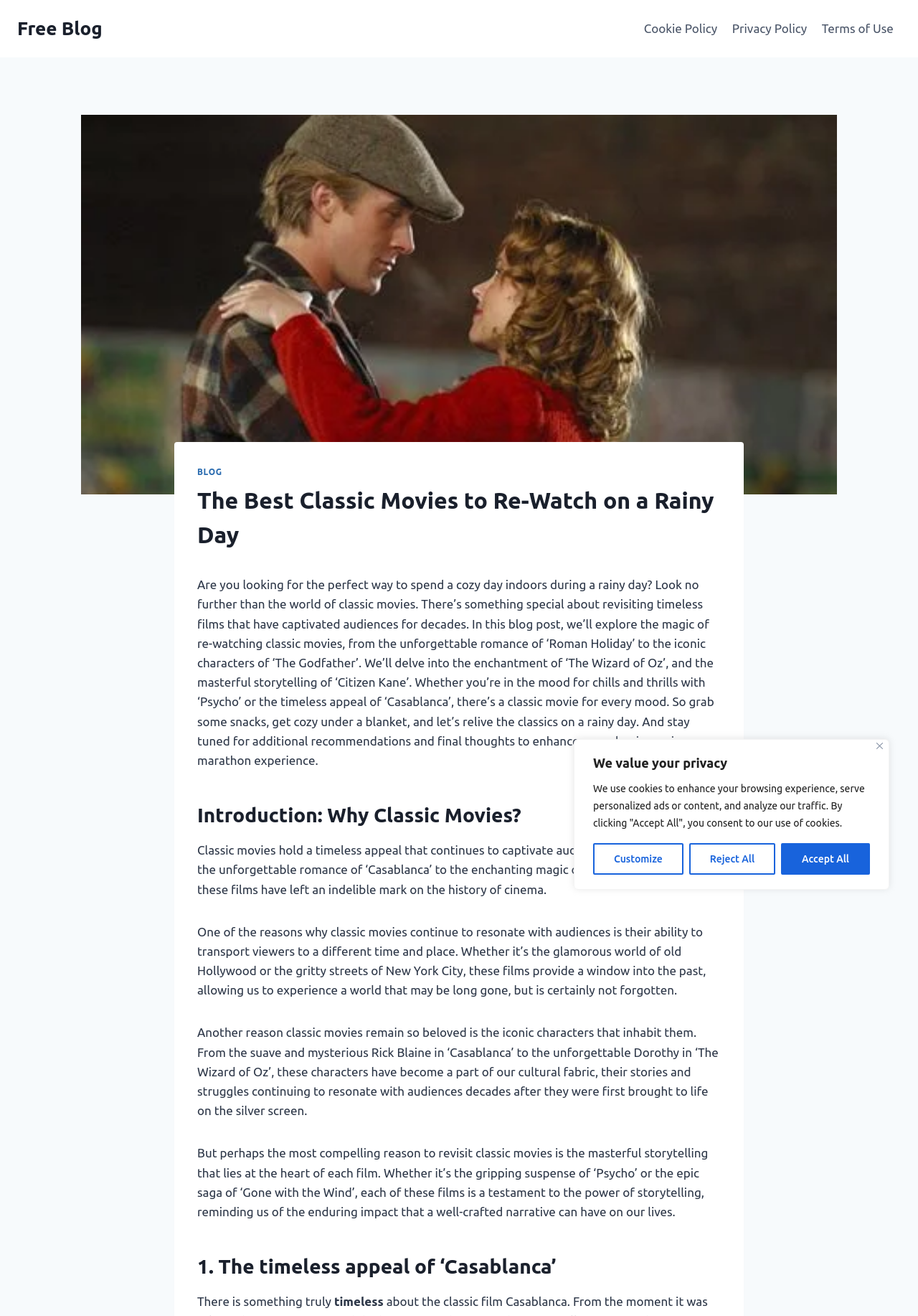Provide the bounding box coordinates in the format (top-left x, top-left y, bottom-right x, bottom-right y). All values are floating point numbers between 0 and 1. Determine the bounding box coordinate of the UI element described as: Customize

[0.646, 0.641, 0.744, 0.665]